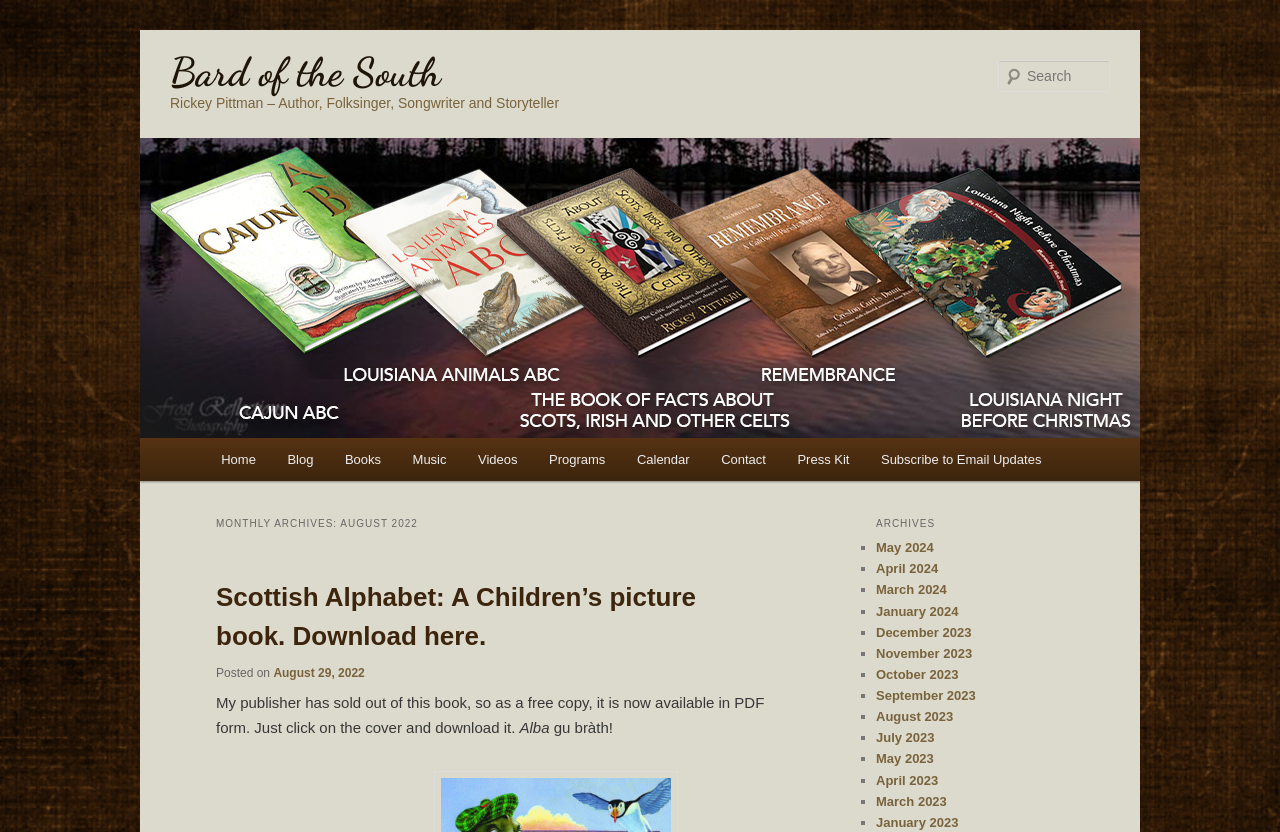What is the title of the book available for download?
Please provide a single word or phrase based on the screenshot.

Scottish Alphabet